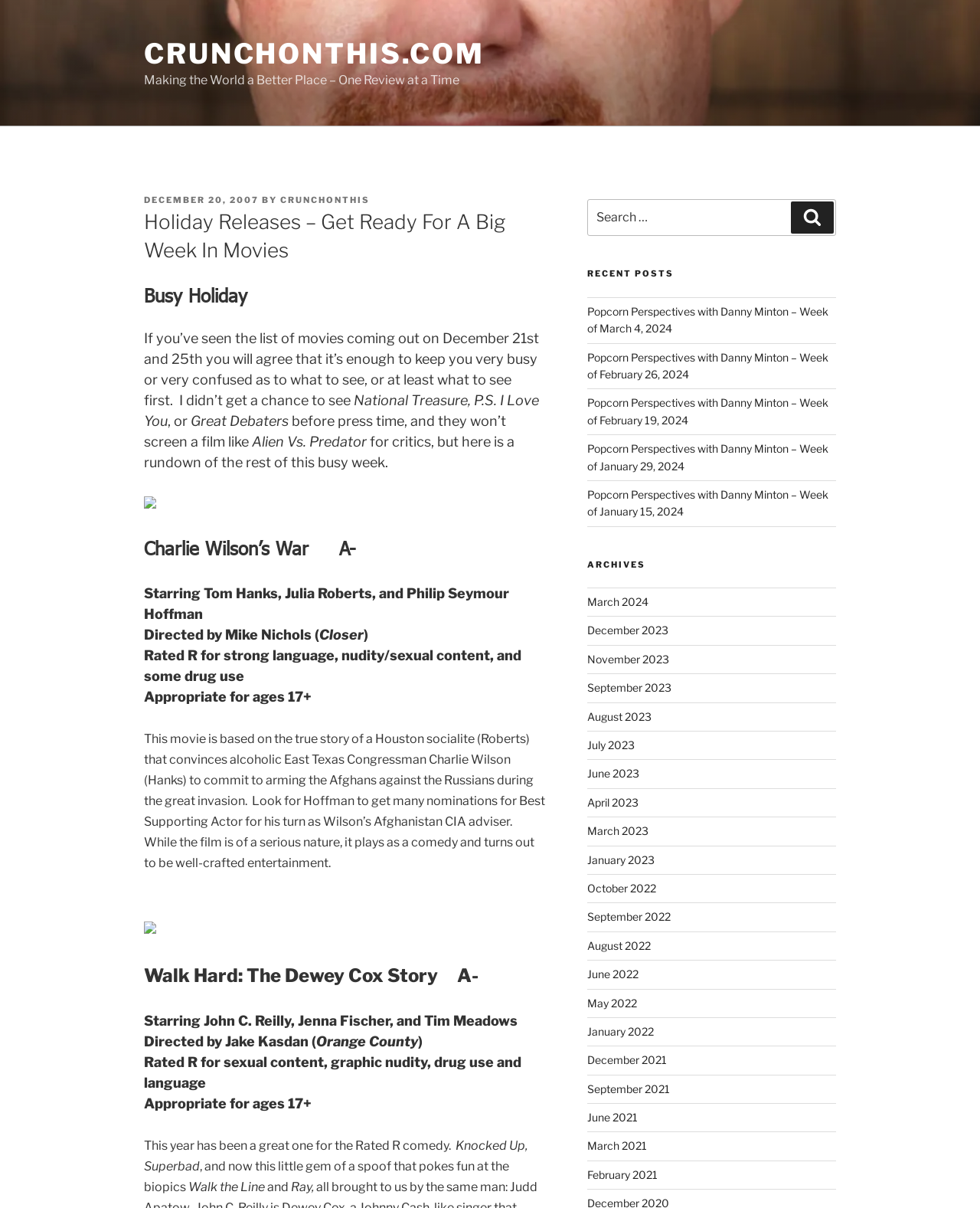For the element described, predict the bounding box coordinates as (top-left x, top-left y, bottom-right x, bottom-right y). All values should be between 0 and 1. Element description: December 20, 2007

[0.147, 0.161, 0.264, 0.17]